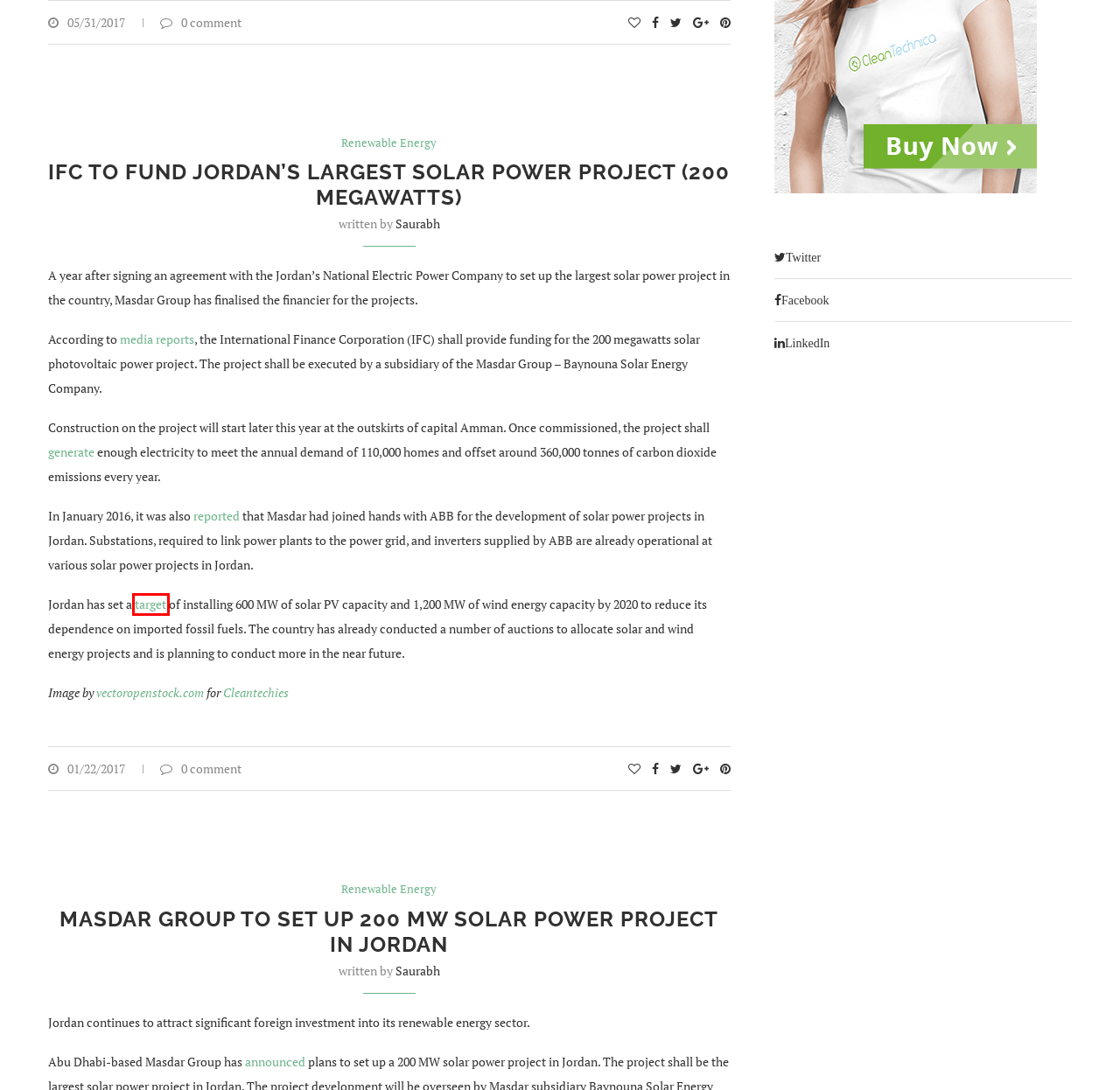A screenshot of a webpage is provided, featuring a red bounding box around a specific UI element. Identify the webpage description that most accurately reflects the new webpage after interacting with the selected element. Here are the candidates:
A. Renewable Energy Could Reduce Jordan's Power Imports
B. Will Wind for Prosperity Take Off and Provide Investors With a Return? – CleanTechies
C. Masdar Commissions 30 MW Hybrid Solar Power Projects In Egypt – CleanTechies
D. ABB & Masdar Back Jordan Solar Push - CleanTechnica
E. Green Building – CleanTechies
F. Energy Efficiency – CleanTechies
G. Shams 1 Concentrated Solar Power Plant is a Learning Lab for Solar – CleanTechies
H. Catching a Ride in a Driverless Electric Vehicle: Masdar City’s PRT – CleanTechies

A